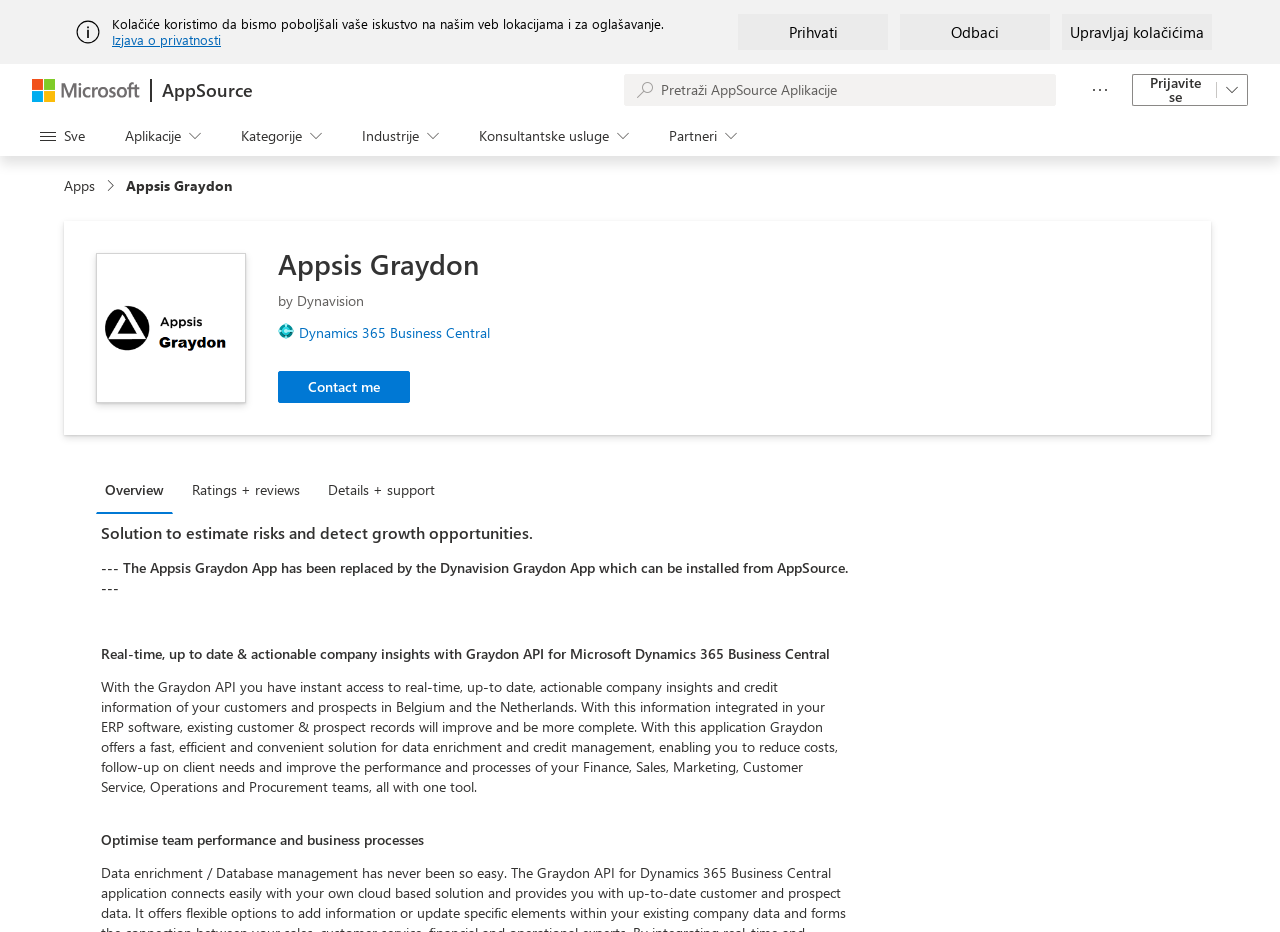What is the benefit of using the Graydon API?
Look at the image and respond with a one-word or short-phrase answer.

Optimise team performance and business processes